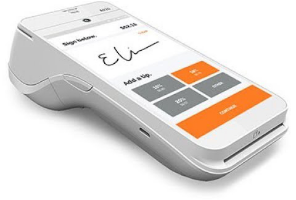How many prominent buttons are visible?
Using the image, answer in one word or phrase.

Four